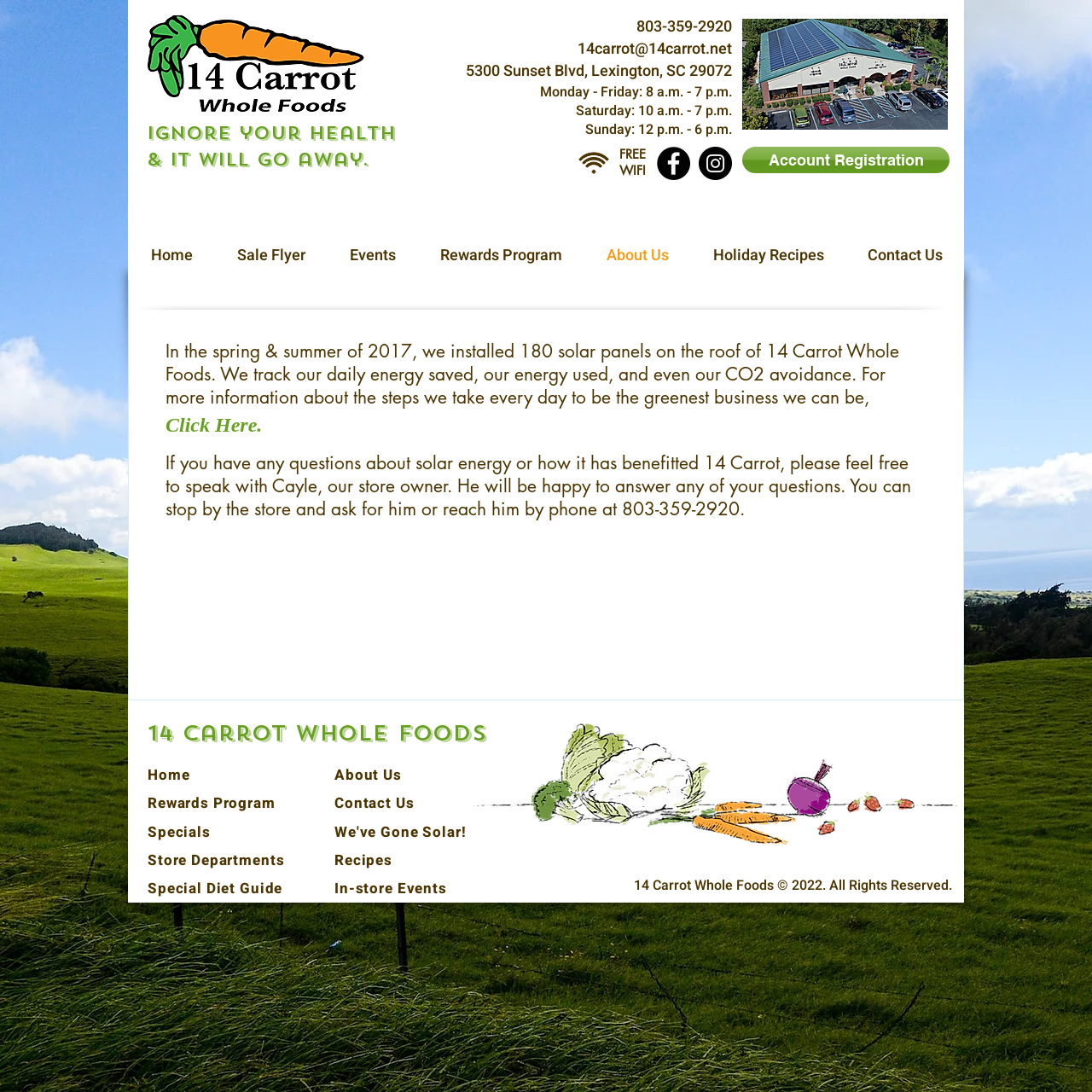Locate the bounding box coordinates of the area to click to fulfill this instruction: "View the Home page". The bounding box should be presented as four float numbers between 0 and 1, in the order [left, top, right, bottom].

[0.118, 0.218, 0.197, 0.251]